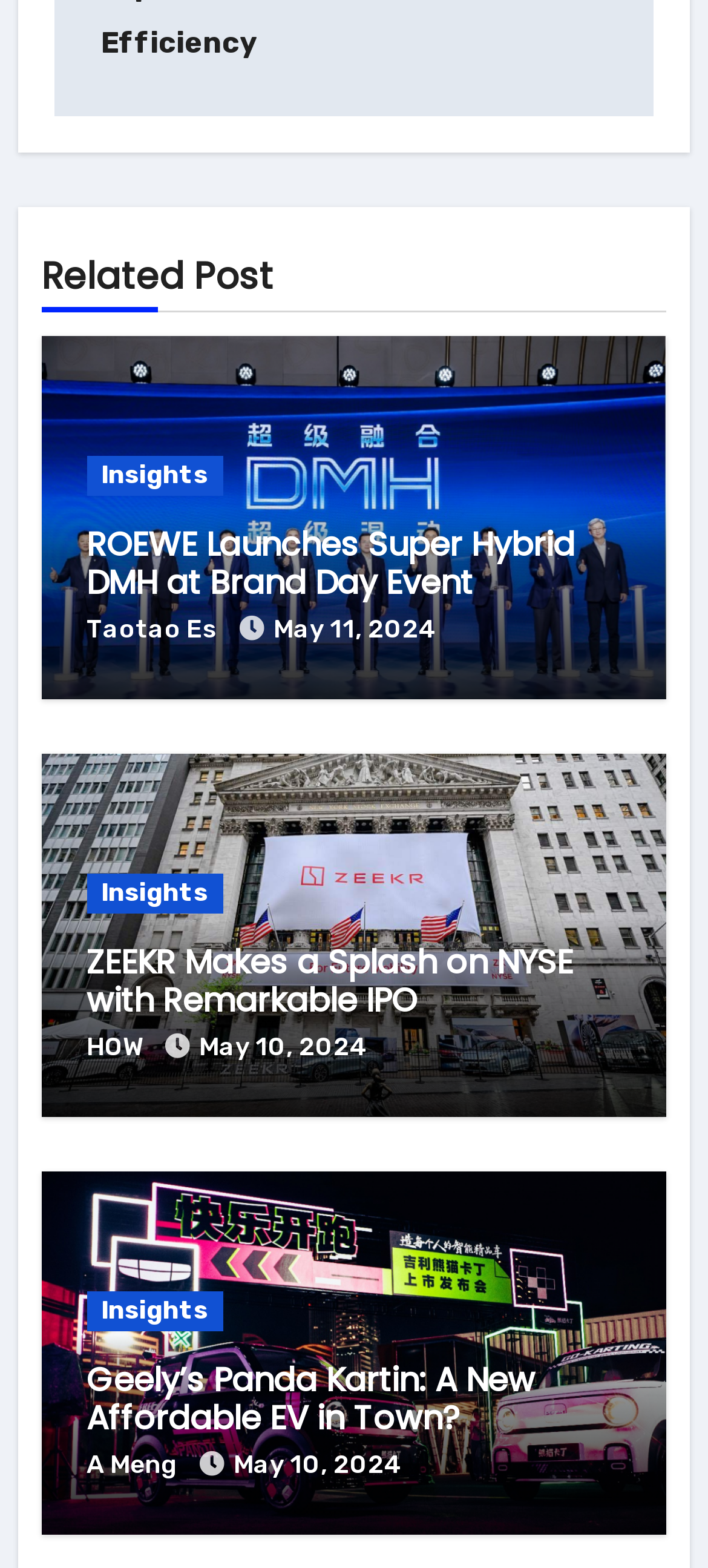Please determine the bounding box of the UI element that matches this description: Insights. The coordinates should be given as (top-left x, top-left y, bottom-right x, bottom-right y), with all values between 0 and 1.

[0.122, 0.823, 0.315, 0.849]